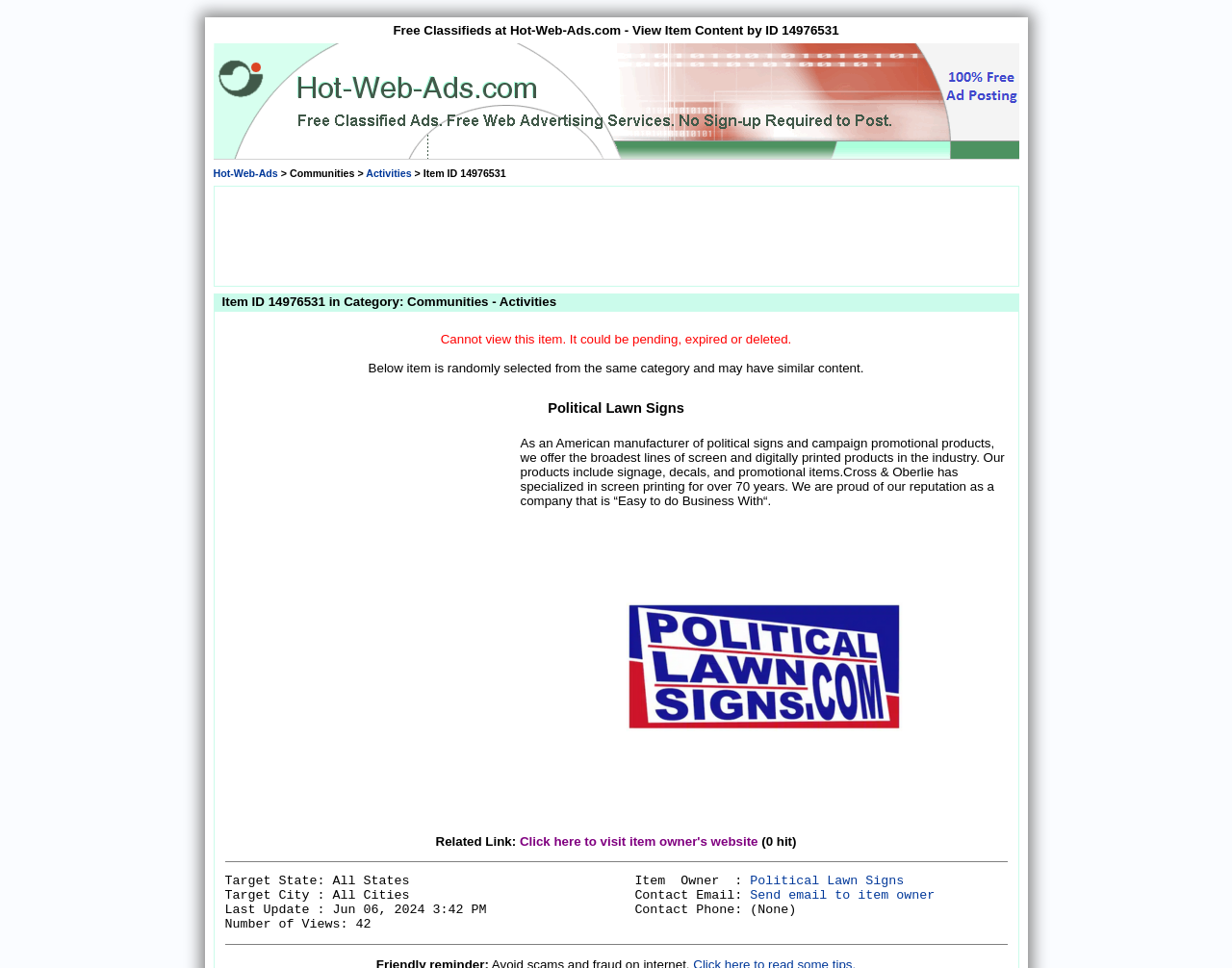Answer the question in a single word or phrase:
Is the item still available?

No